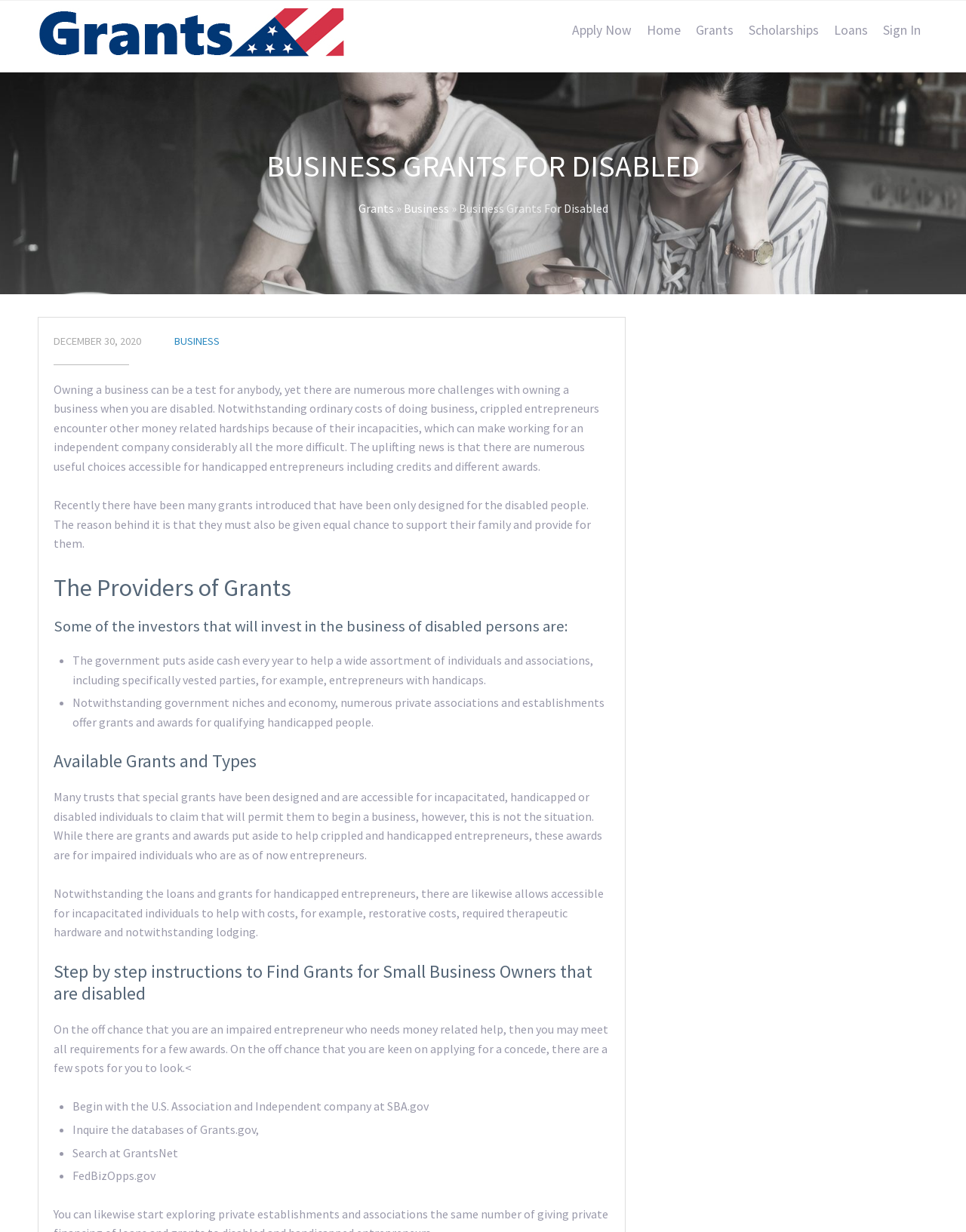Please identify the bounding box coordinates of the element I need to click to follow this instruction: "Click on 'Grants'".

[0.712, 0.01, 0.767, 0.039]